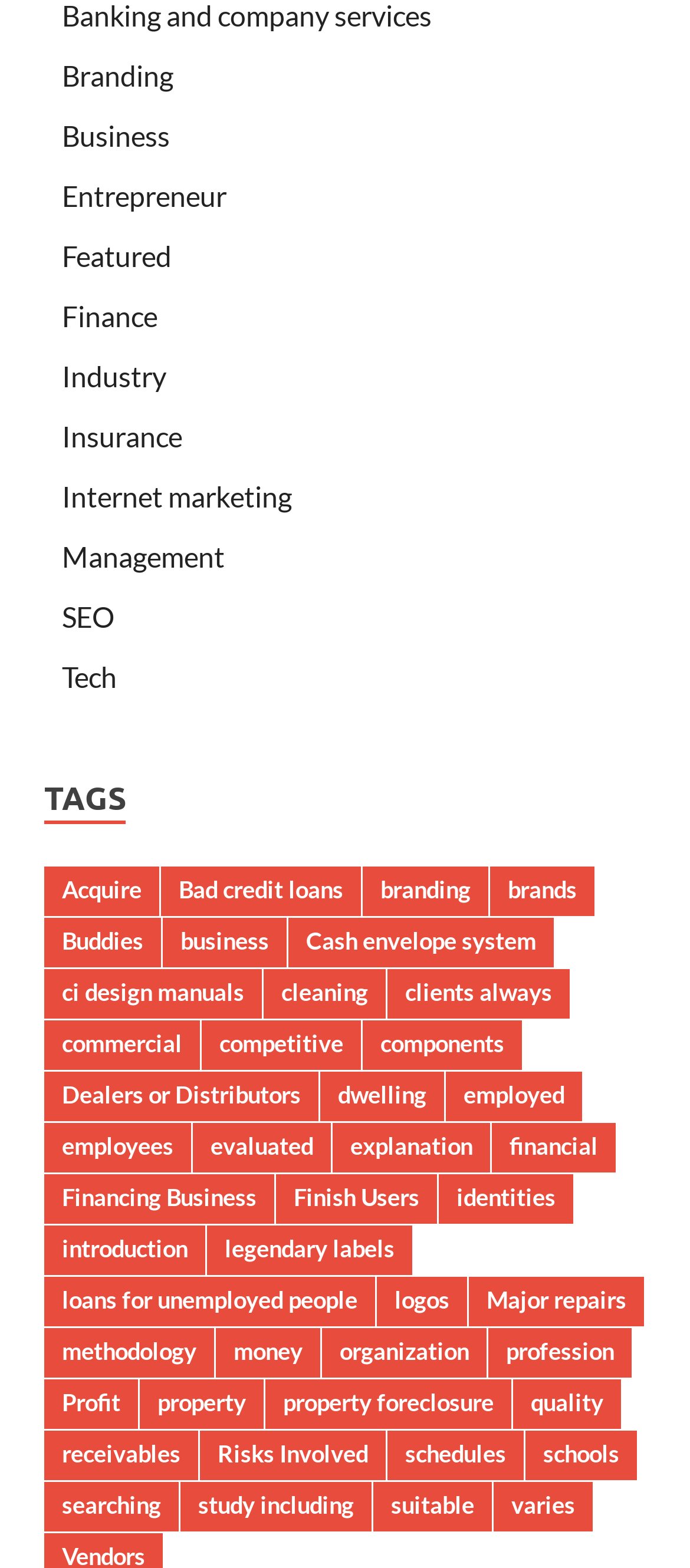Respond to the question below with a concise word or phrase:
How many categories are listed at the top of the page?

10